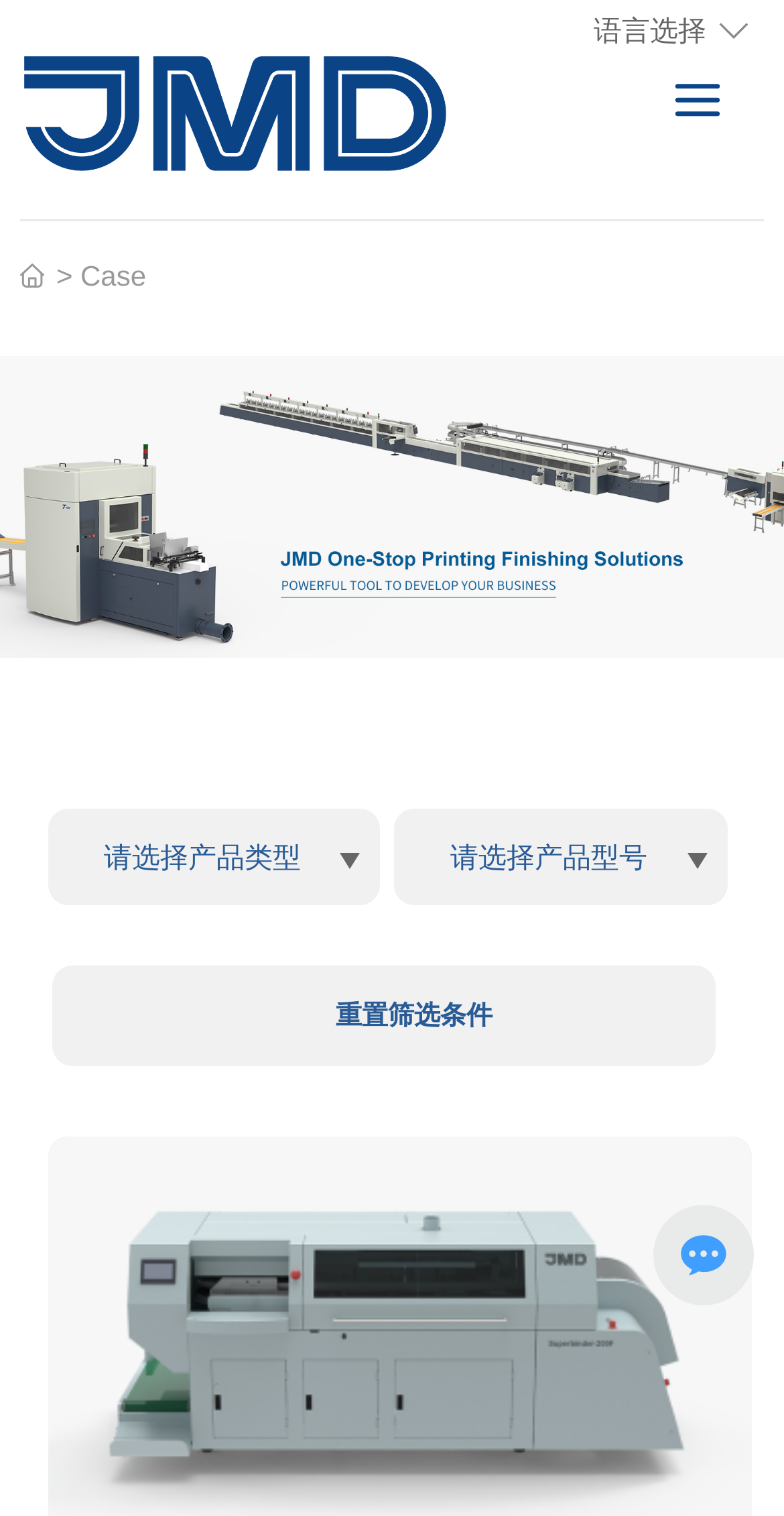Locate the bounding box coordinates for the element described below: "alt="Product Center" title="Product Center"". The coordinates must be four float values between 0 and 1, formatted as [left, top, right, bottom].

[0.0, 0.322, 1.0, 0.344]